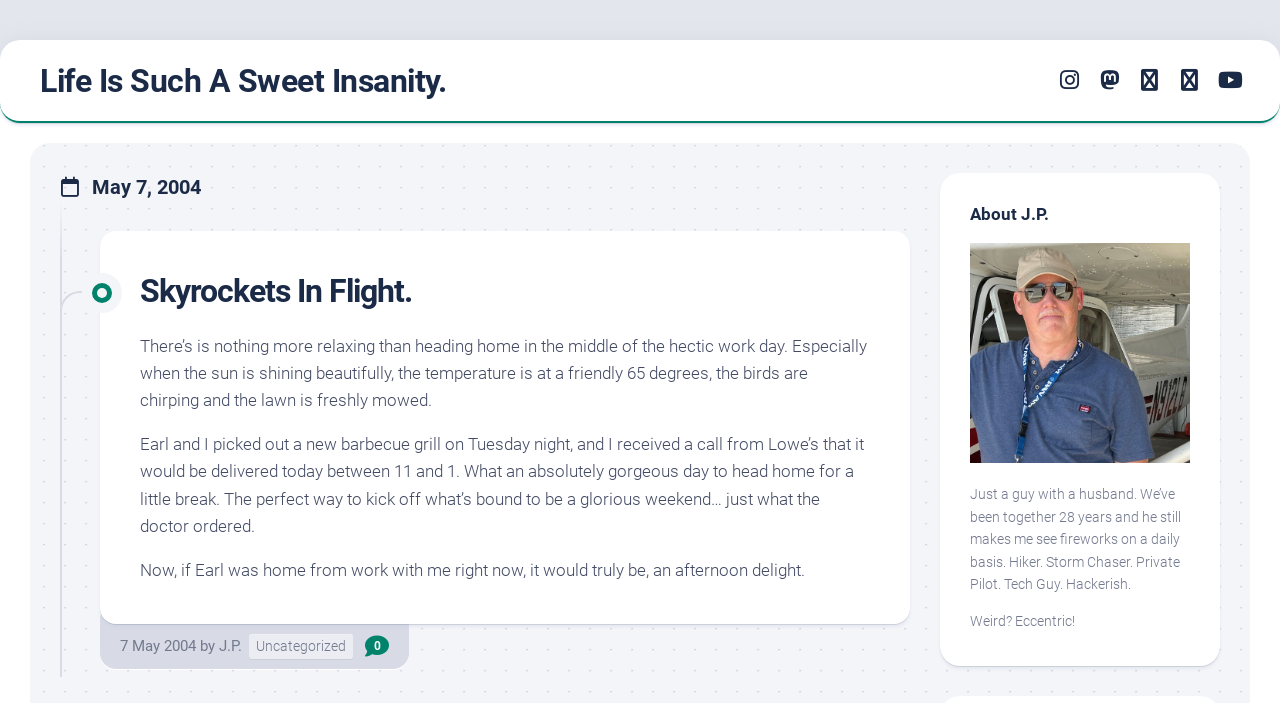Locate the bounding box coordinates of the clickable region to complete the following instruction: "read the post 'Skyrockets In Flight.'."

[0.109, 0.387, 0.322, 0.441]